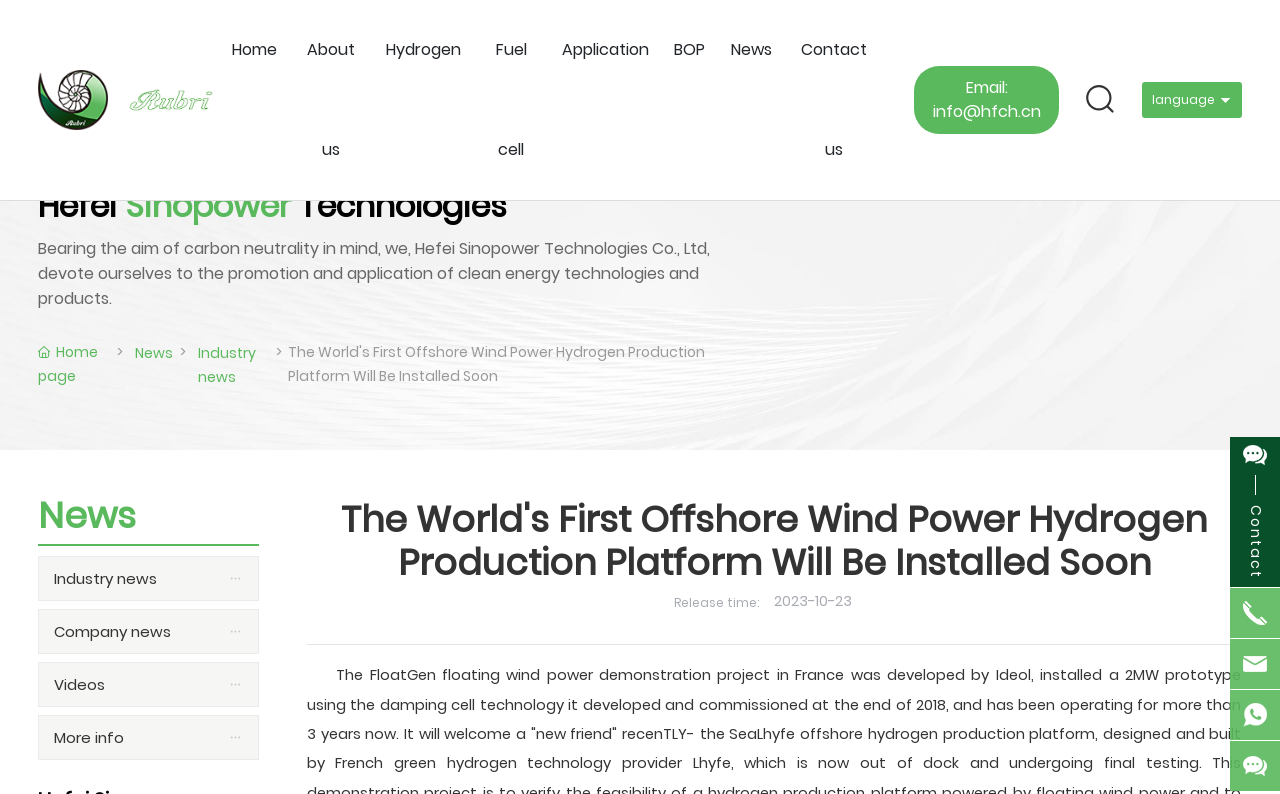Find the bounding box coordinates of the clickable element required to execute the following instruction: "Contact the hotel via phone". Provide the coordinates as four float numbers between 0 and 1, i.e., [left, top, right, bottom].

None